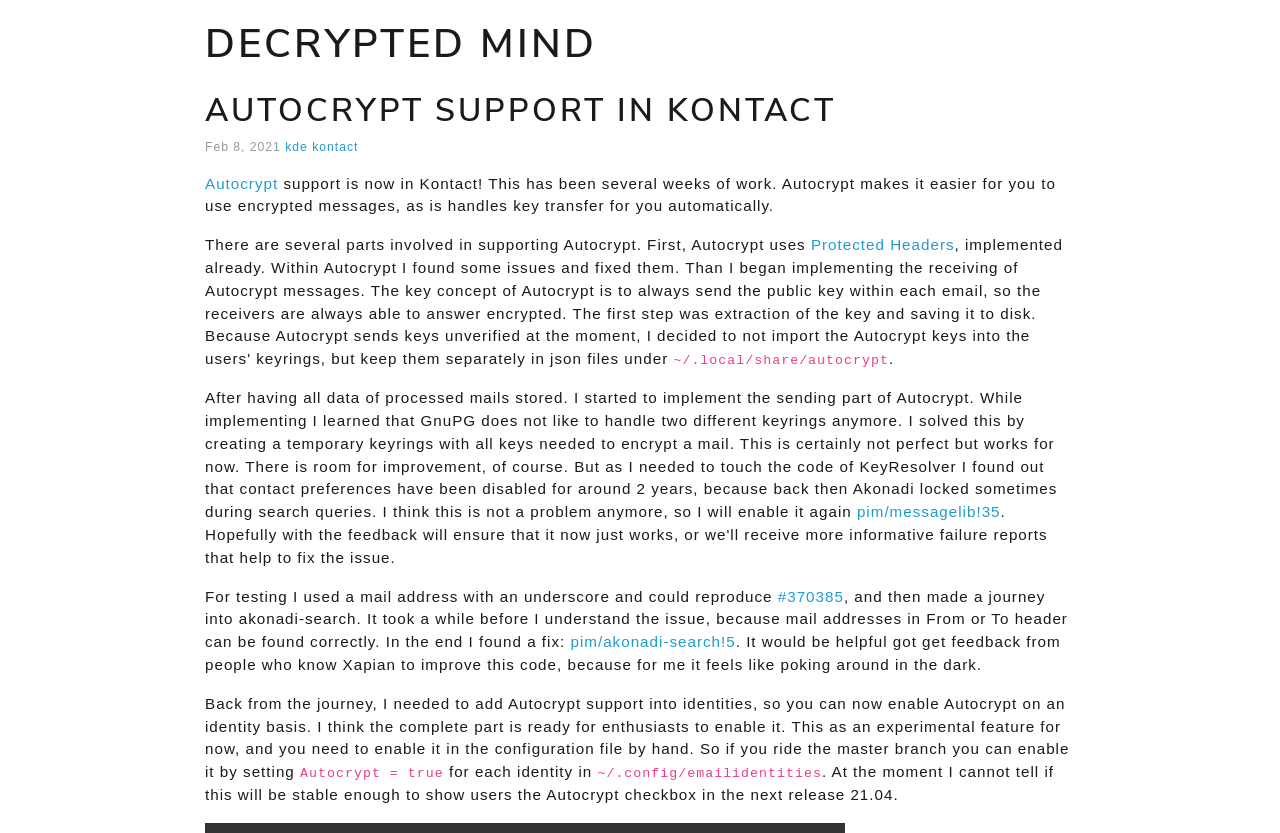Specify the bounding box coordinates for the region that must be clicked to perform the given instruction: "Visit the 'kde' website".

[0.222, 0.167, 0.239, 0.187]